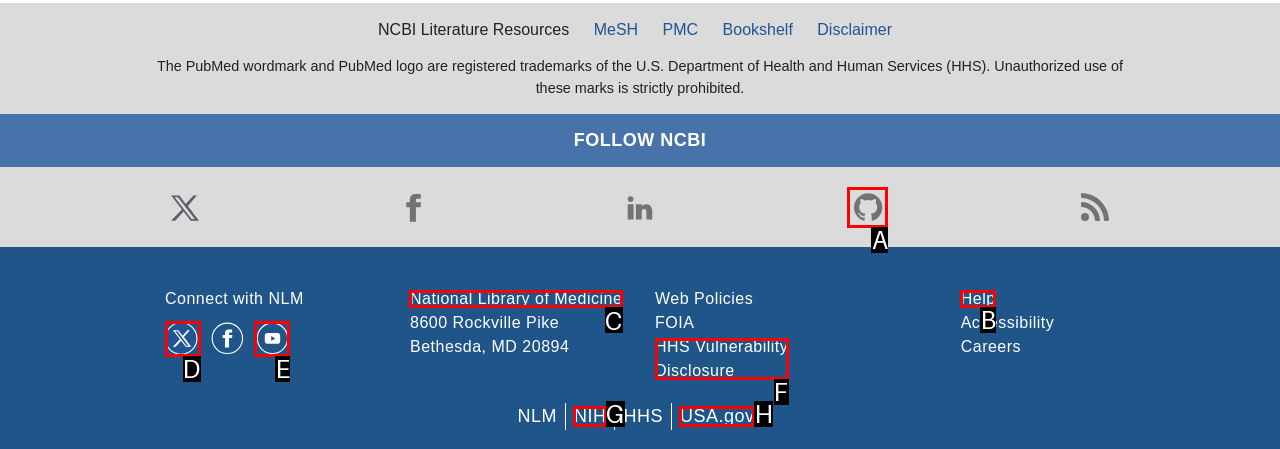Determine which UI element I need to click to achieve the following task: Visit the National Library of Medicine homepage Provide your answer as the letter of the selected option.

C